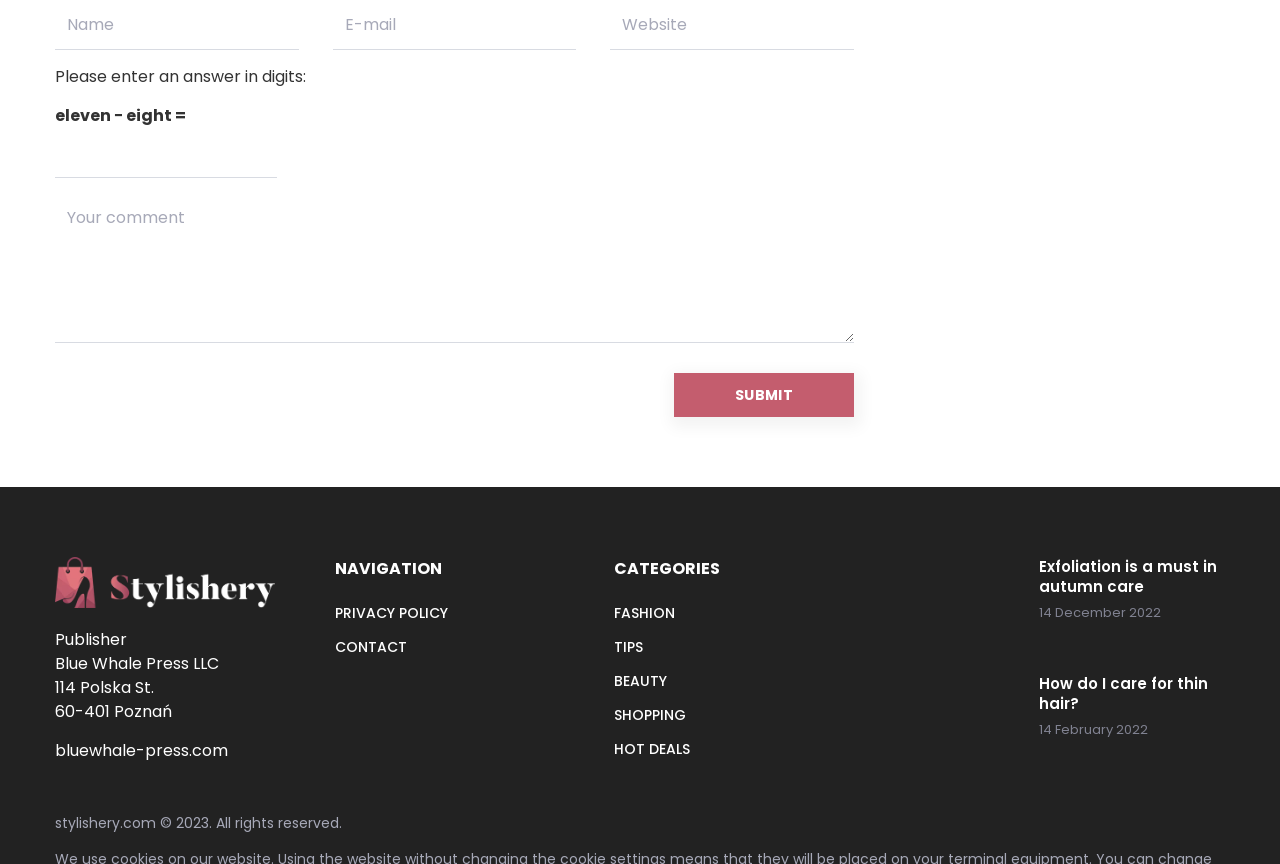Please provide the bounding box coordinates for the UI element as described: "name="email" placeholder="E-mail"". The coordinates must be four floats between 0 and 1, represented as [left, top, right, bottom].

[0.26, 0.0, 0.45, 0.058]